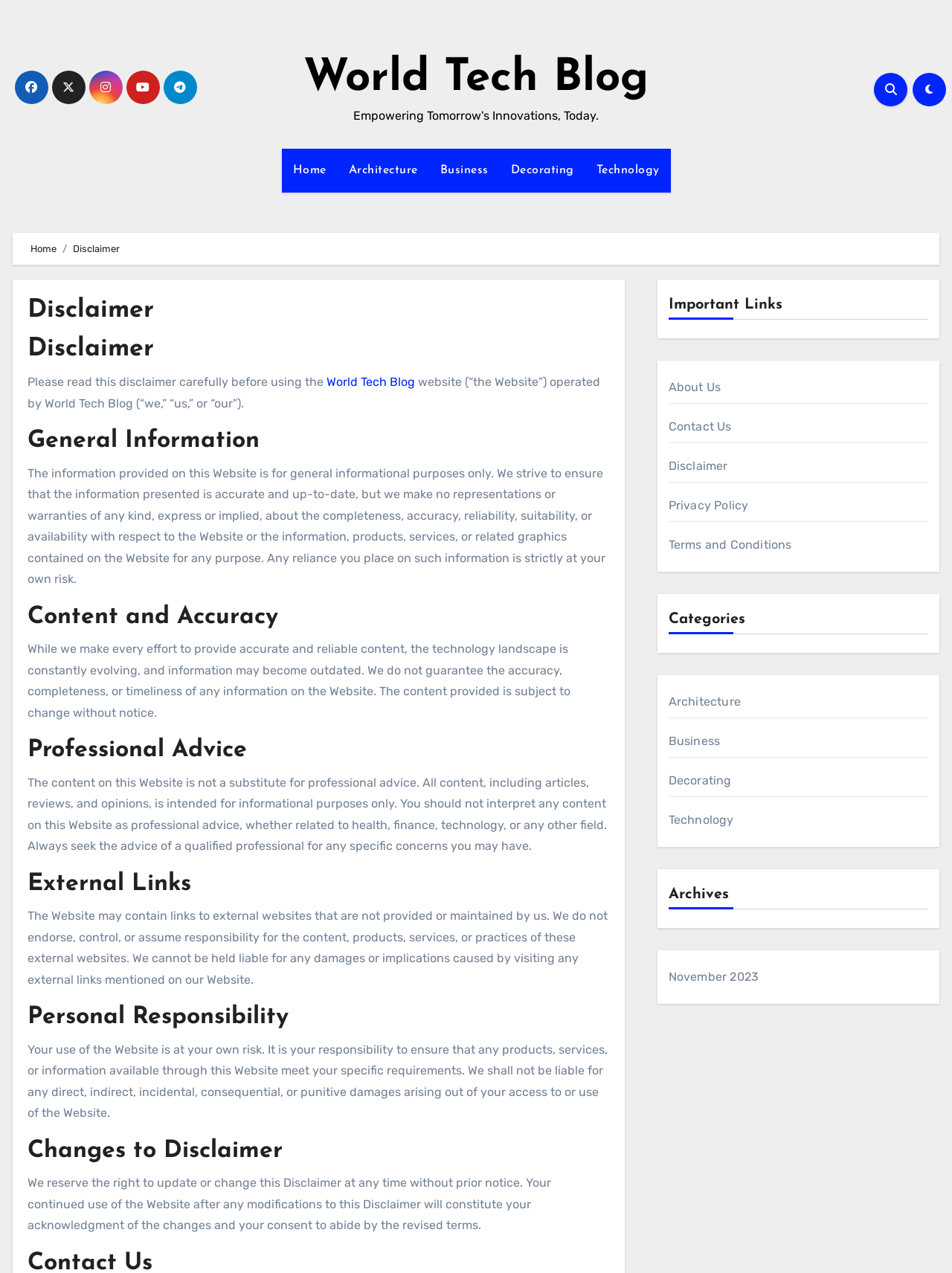What is the name of the website?
Use the information from the screenshot to give a comprehensive response to the question.

The name of the website can be found in the link element with the text 'World Tech Blog' at the top of the page, which is also mentioned in the disclaimer text.